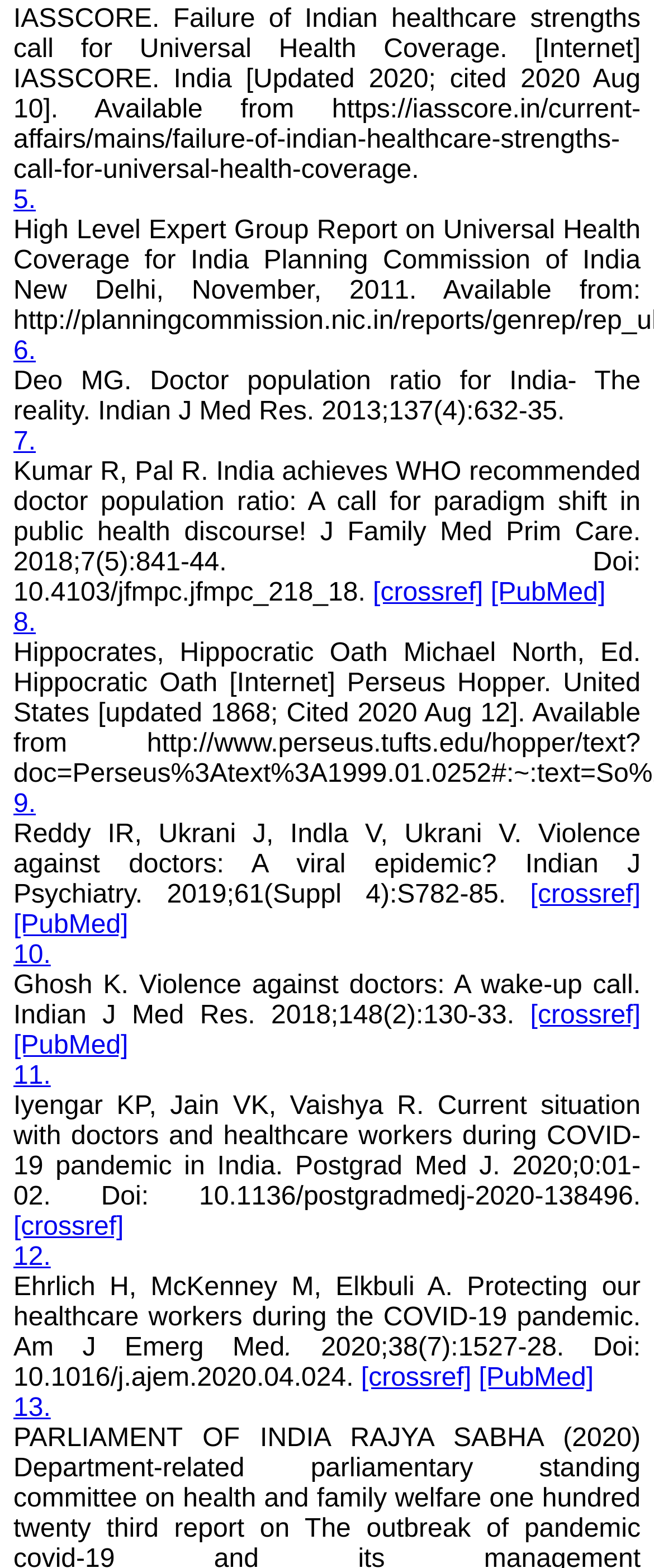Please mark the clickable region by giving the bounding box coordinates needed to complete this instruction: "Check the reference 5".

[0.021, 0.119, 0.055, 0.137]